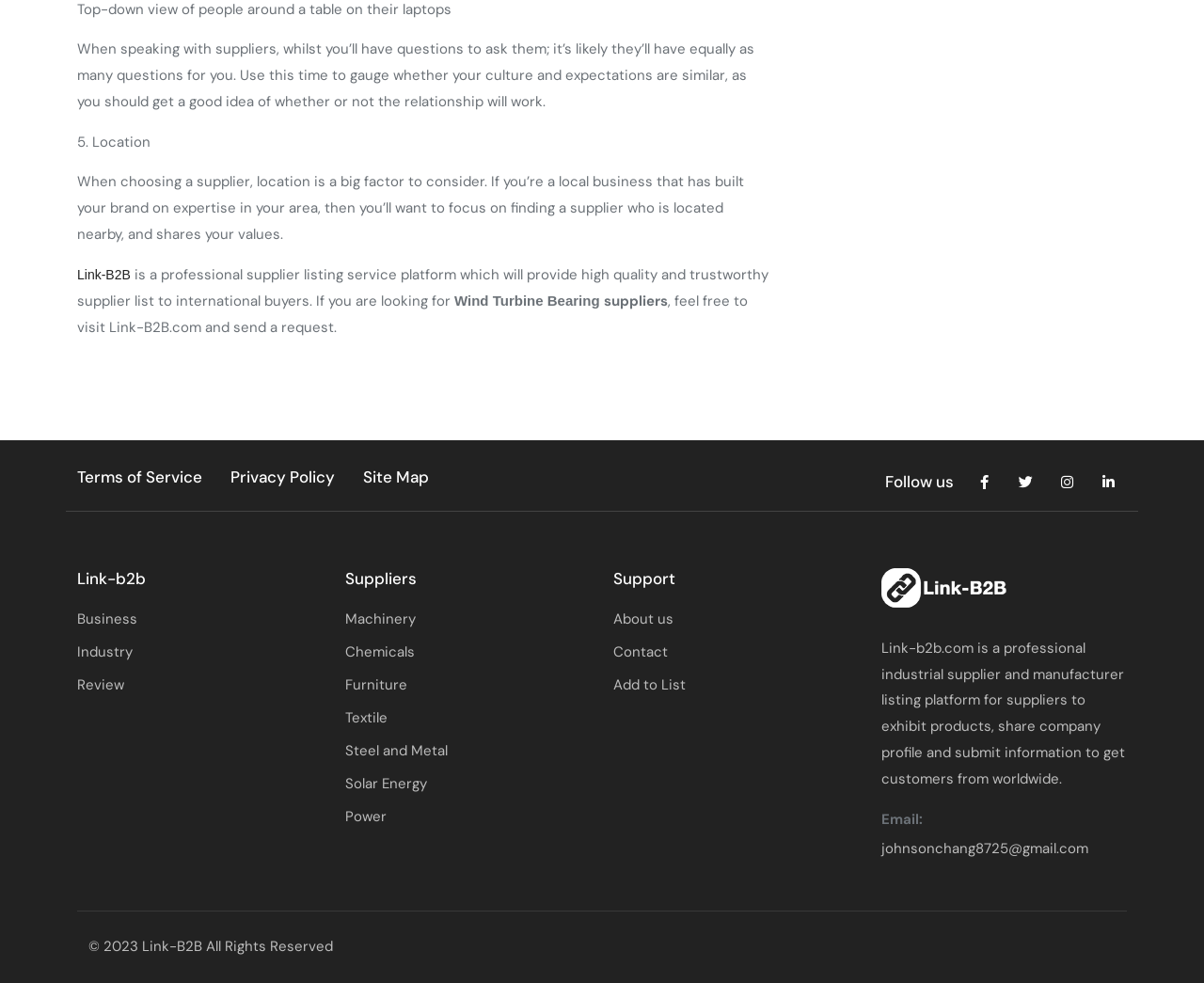Given the description "alt="SIT_URL"", provide the bounding box coordinates of the corresponding UI element.

[0.732, 0.587, 0.836, 0.606]